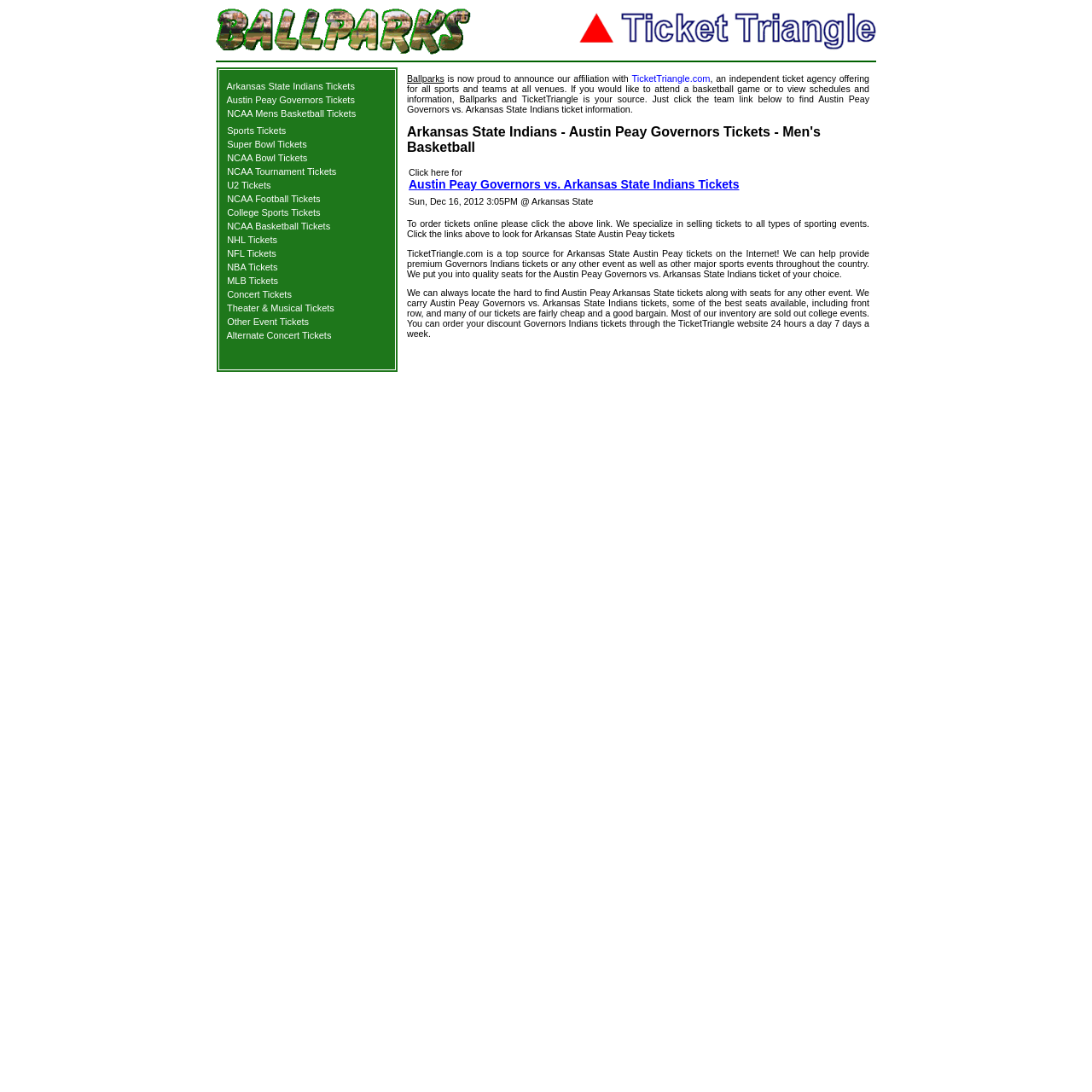How many columns are in the table?
Using the screenshot, give a one-word or short phrase answer.

1